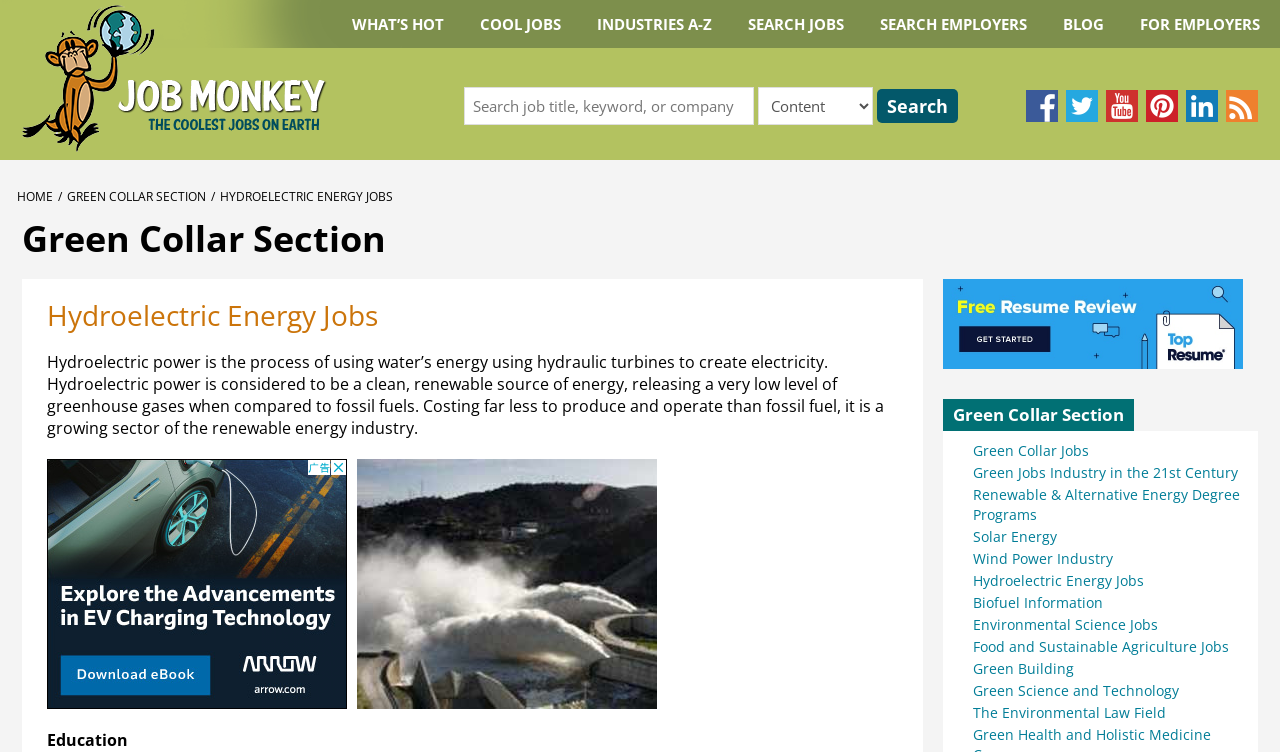Write an elaborate caption that captures the essence of the webpage.

This webpage is about hydroelectric energy jobs and the renewable energy industry. At the top left, there is a logo with the text "JobMonkey ~ The Coolest Jobs on Earth" accompanied by an image. Below the logo, there are several links to different sections of the website, including "WHAT'S HOT", "COOL JOBS", "INDUSTRIES A-Z", "SEARCH JOBS", "SEARCH EMPLOYERS", "BLOG", and "FOR EMPLOYERS". 

To the right of these links, there is a search bar with a text box, a combo box, and a search button. Below the search bar, there are links to follow the website on various social media platforms, including Facebook, Twitter, YouTube, Pinterest, and LinkedIn, as well as a link to subscribe to the blog.

On the left side of the page, there is a navigation menu with links to "HOME", "GREEN COLLAR SECTION", and "HYDROELECTRIC ENERGY JOBS". Below the navigation menu, there is a heading that reads "Hydroelectric Energy Jobs" and a paragraph of text that describes hydroelectric power as a clean, renewable source of energy.

Below the paragraph, there is an image with the caption "Hydroelectric Dams are a Popular form of Renewable Energy". To the right of the image, there is an advertisement iframe. At the bottom of the page, there are links to various topics related to green collar jobs, including education, green jobs industry, renewable energy degree programs, solar energy, wind power industry, hydroelectric energy jobs, biofuel information, environmental science jobs, food and sustainable agriculture jobs, green building, green science and technology, and environmental law field.